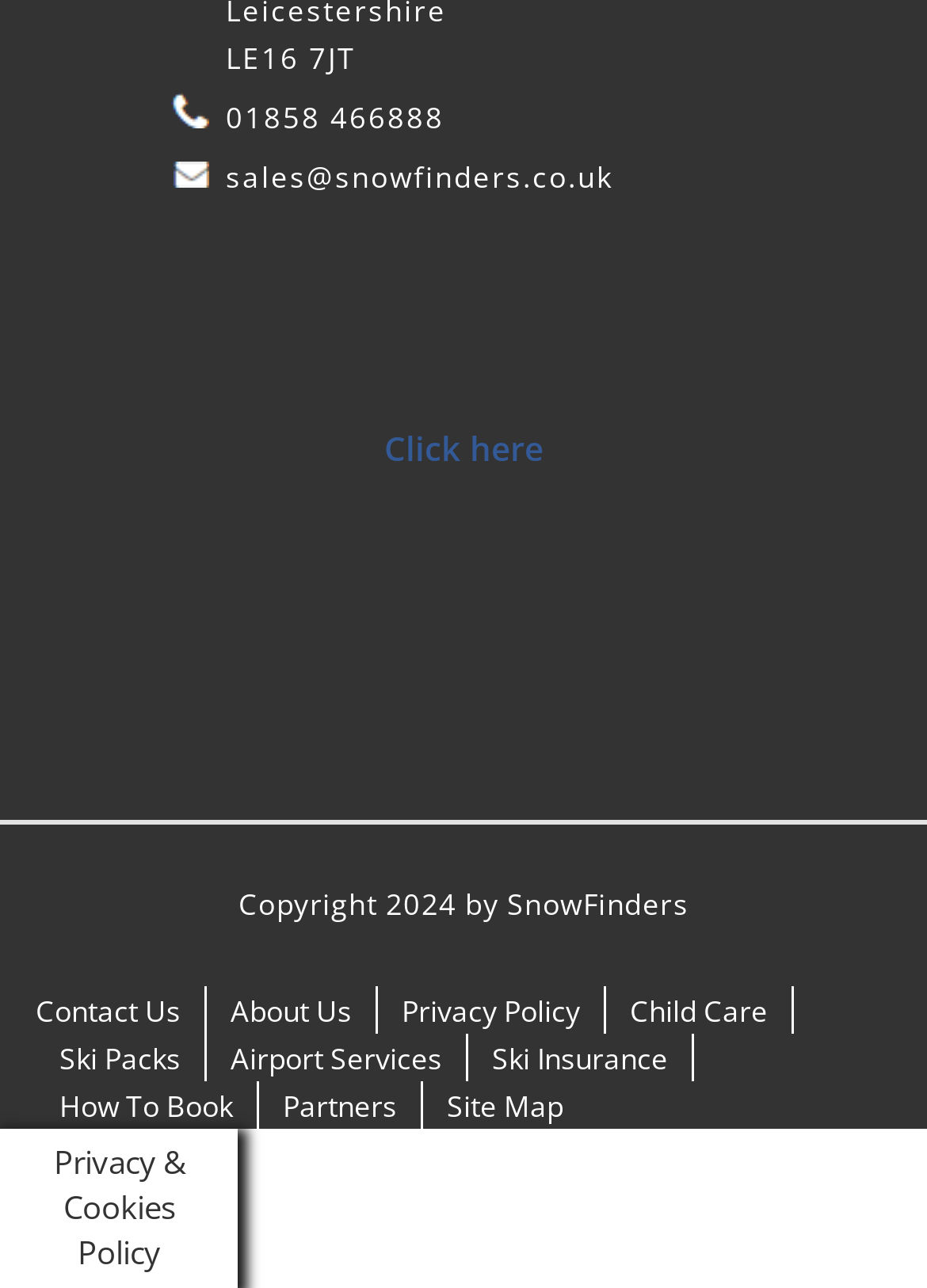Determine the bounding box for the UI element as described: "Airport Services". The coordinates should be represented as four float numbers between 0 and 1, formatted as [left, top, right, bottom].

[0.249, 0.805, 0.477, 0.837]